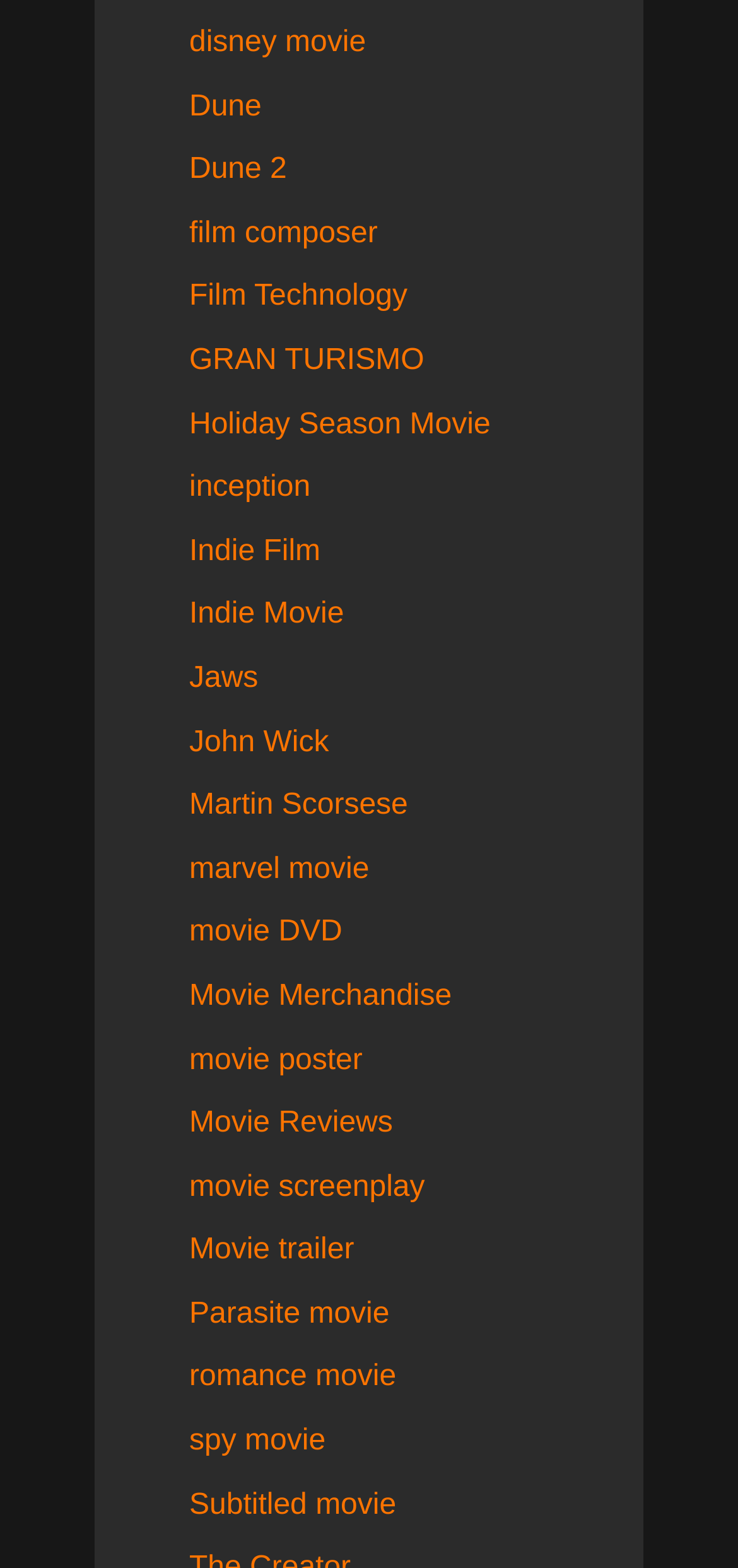From the webpage screenshot, predict the bounding box of the UI element that matches this description: "Jaws".

[0.256, 0.422, 0.35, 0.443]